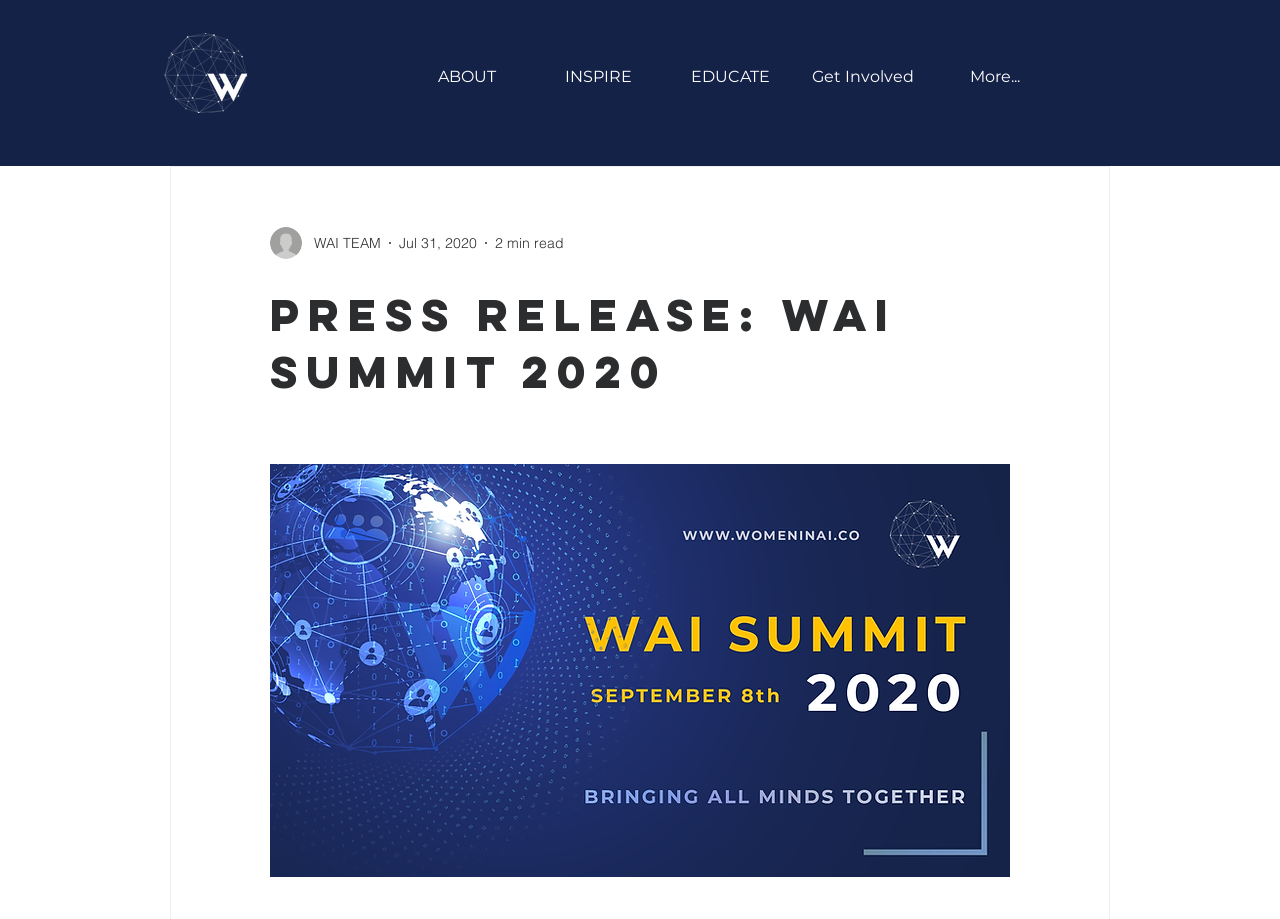Can you find the bounding box coordinates of the area I should click to execute the following instruction: "Read the PRESS RELEASE"?

[0.211, 0.311, 0.789, 0.435]